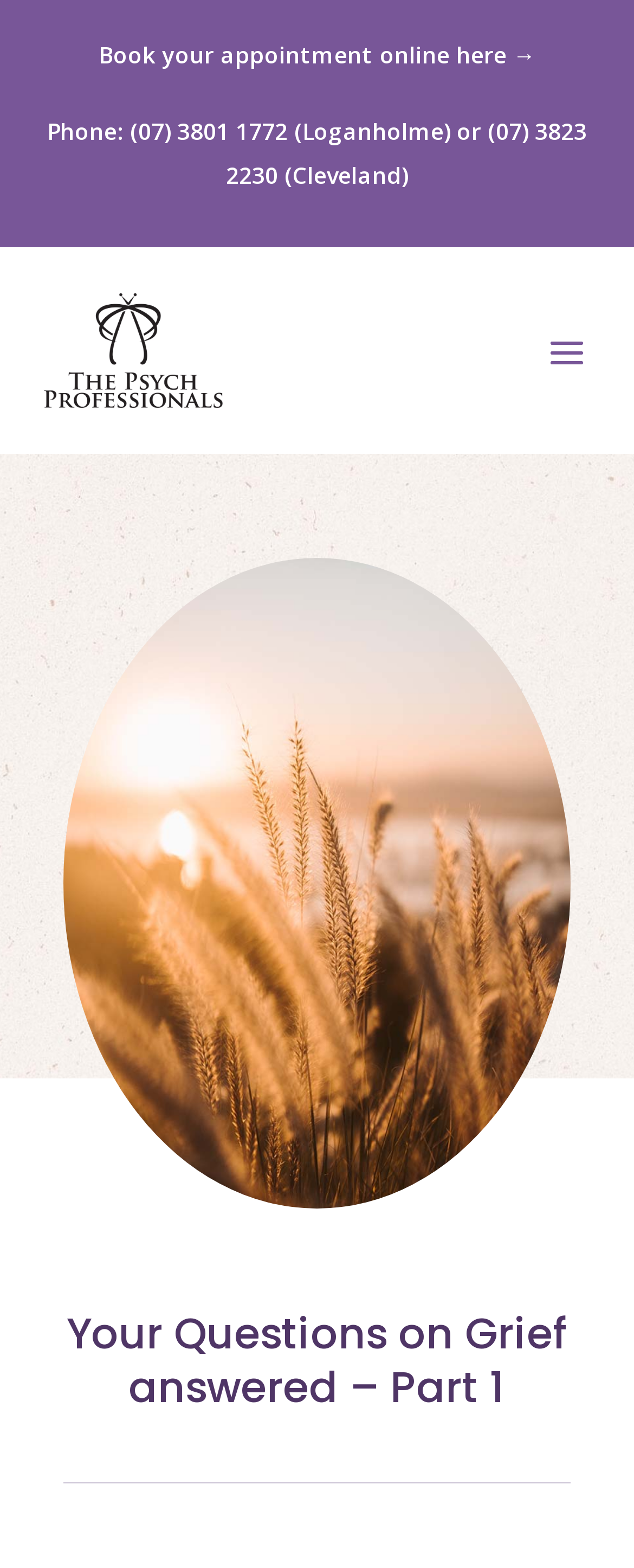Observe the image and answer the following question in detail: What is the location of the second phone number?

I found the location of the second phone number by looking at the StaticText element that says '(Cleveland)' and the link element next to it, which contains the phone number. This suggests that the phone number is for the Cleveland location.